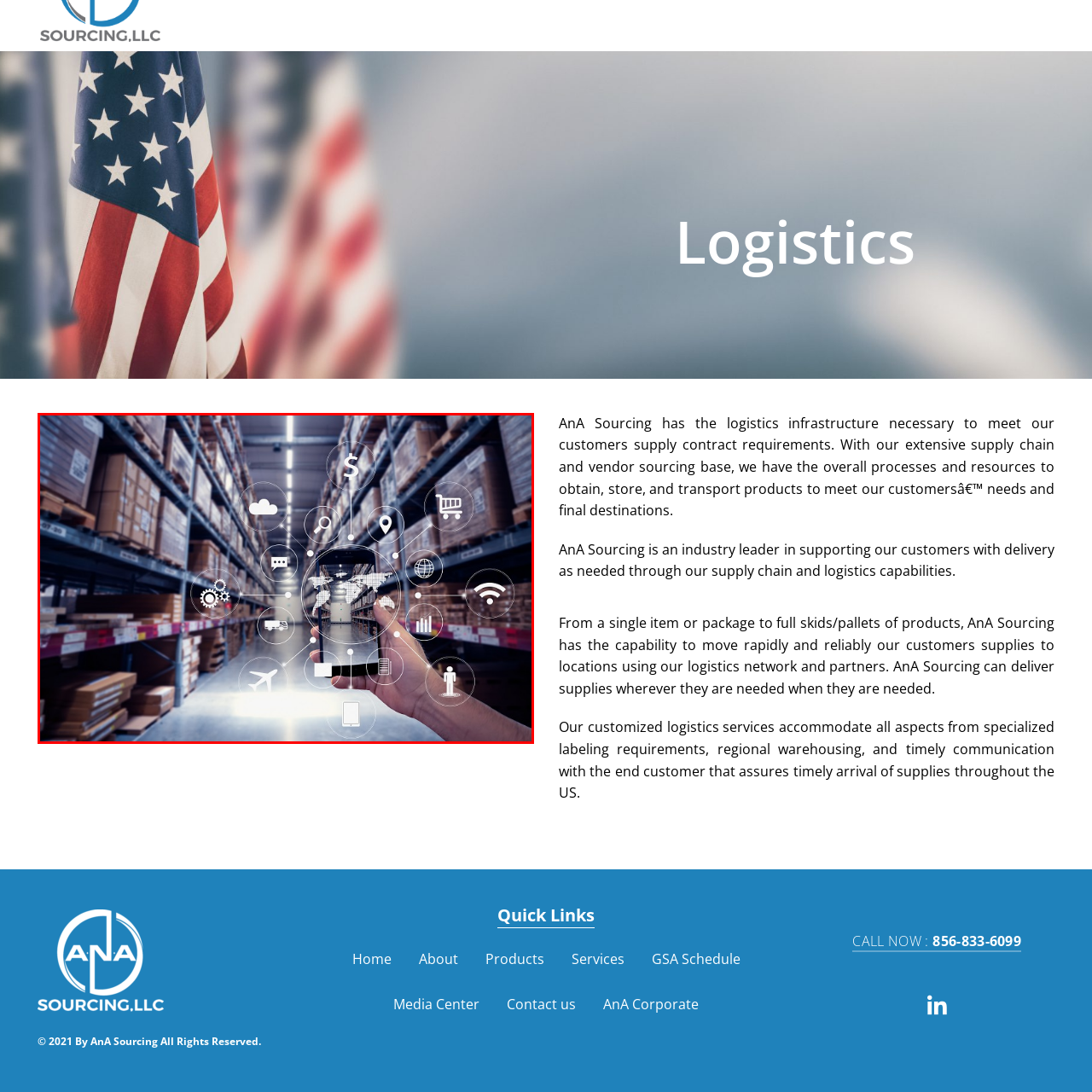What does the dollar sign symbolize in the image?
Take a look at the image highlighted by the red bounding box and provide a detailed answer to the question.

The dollar sign is one of the visual elements surrounding the smartphone, which suggests that it represents the financial aspect of supply chain management and logistics, possibly indicating the cost or pricing of goods.